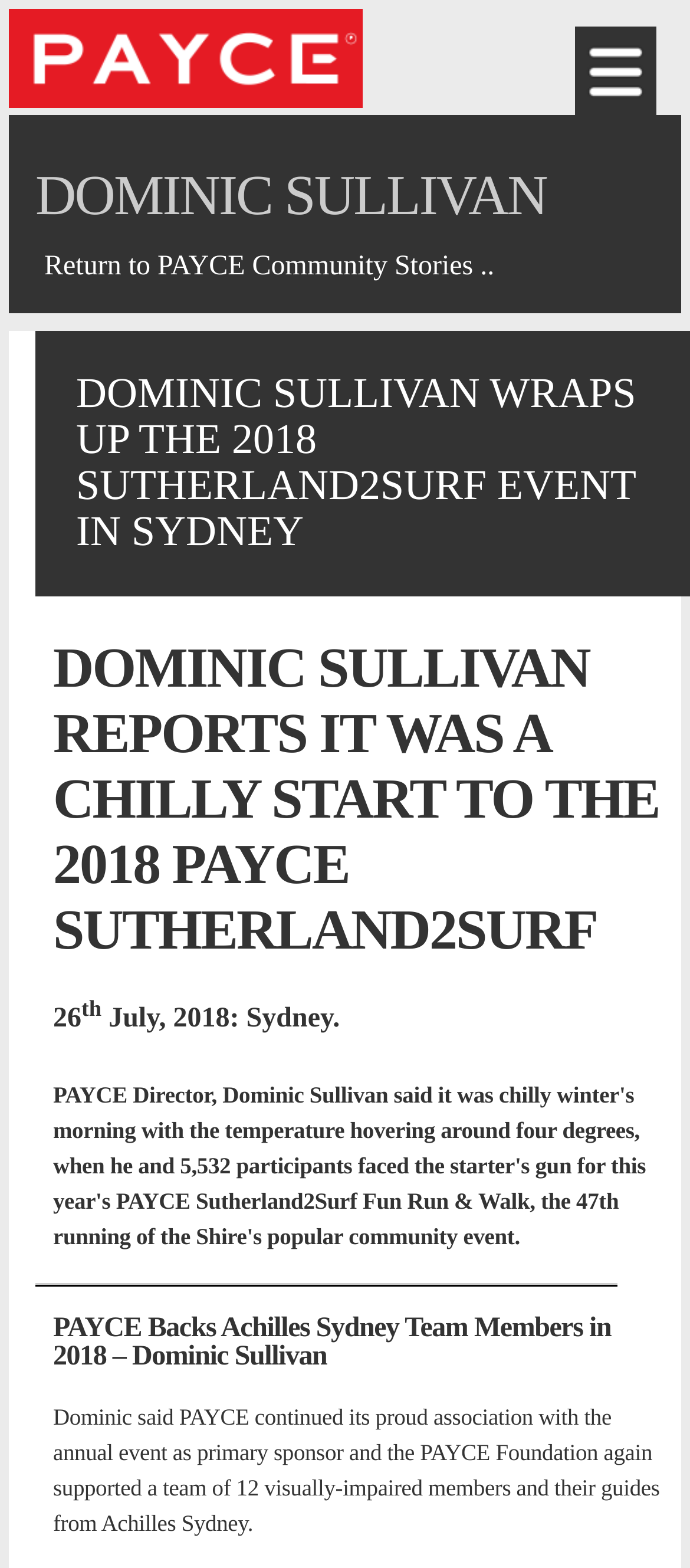Who is the director of PAYCE Foundation?
Please look at the screenshot and answer in one word or a short phrase.

Dominic Sullivan